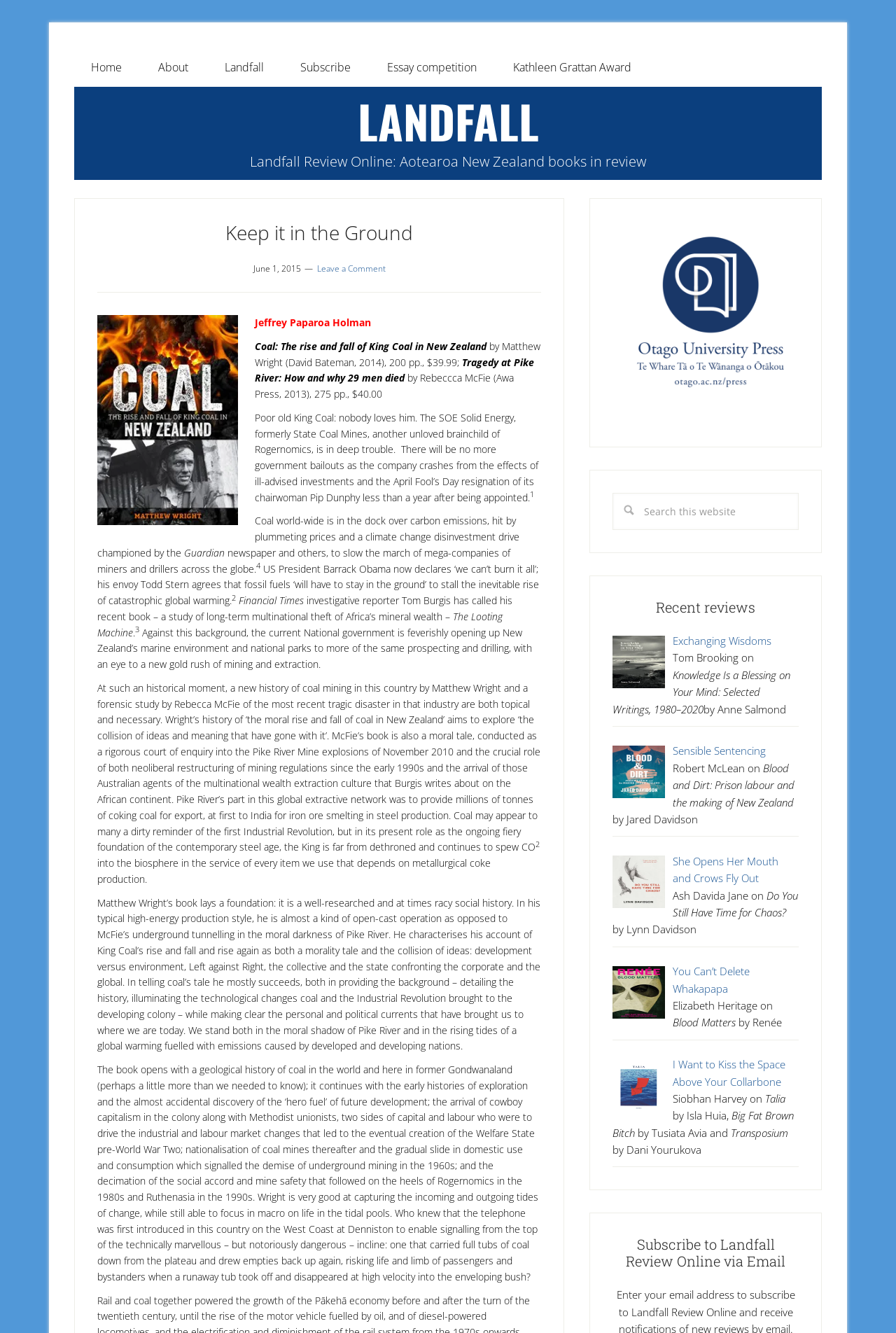Provide an in-depth caption for the contents of the webpage.

The webpage is a review article from Landfall Review Online, a New Zealand-based online publication that focuses on book reviews and literary criticism. At the top of the page, there is a navigation menu with links to different sections of the website, including "Home", "About", "Landfall", "Subscribe", "Essay competition", and "Kathleen Grattan Award". 

Below the navigation menu, there is a heading that reads "Landfall Review Online: Aotearoa New Zealand books in review". The main content of the page is a review article titled "Coal: The rise and fall of King Coal in New Zealand" by Matthew Wright. The article is accompanied by an image related to coal mining.

The review article is a lengthy piece that discusses the history of coal mining in New Zealand, its impact on the environment, and the current state of the industry. The article also mentions other books related to the topic, including "Tragedy at Pike River: How and why 29 men died" by Rebecca McFie.

On the right-hand side of the page, there is a search bar and a section titled "Recent reviews", which lists several book reviews with links to the full articles. The reviews are titled "Exchanging Wisdoms", "Sensible Sentencing", "She Opens Her Mouth and Crows Fly Out", "You Can’t Delete Whakapapa", "I Want to Kiss the Space Above Your Collarbone", and "Big Fat Brown Bitch". Each review has a brief summary and a link to the full article.

At the bottom of the page, there is a section that allows users to subscribe to Landfall Review Online via email.